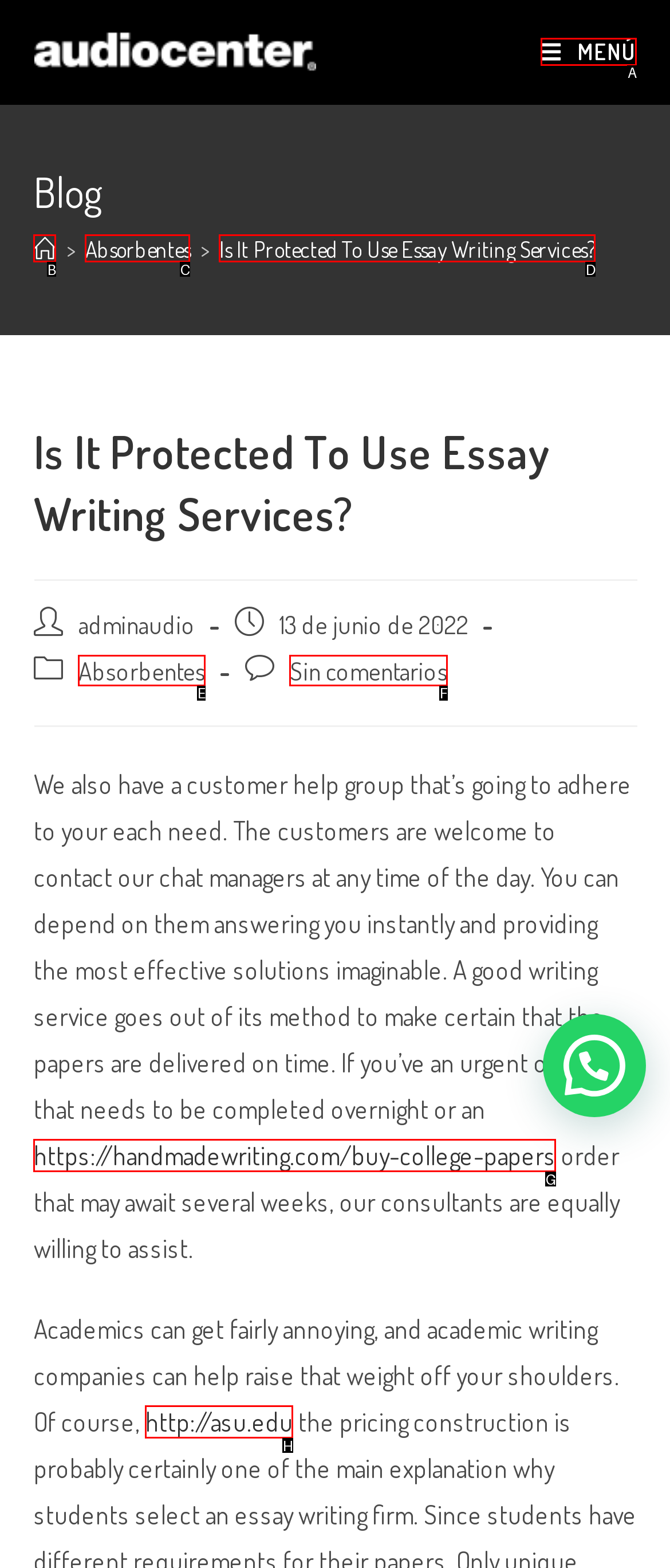Choose the HTML element that corresponds to the description: Menú Cerrar
Provide the answer by selecting the letter from the given choices.

A